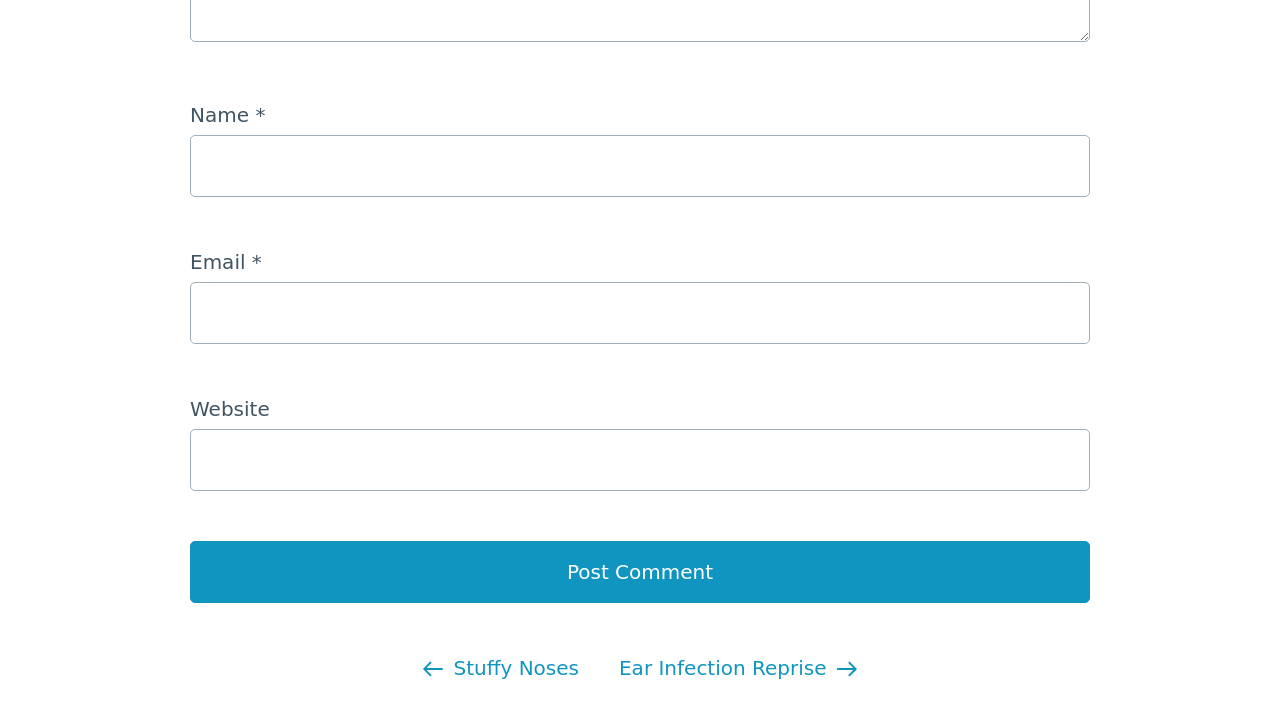Provide a single word or phrase answer to the question: 
How many textboxes are on the webpage?

3